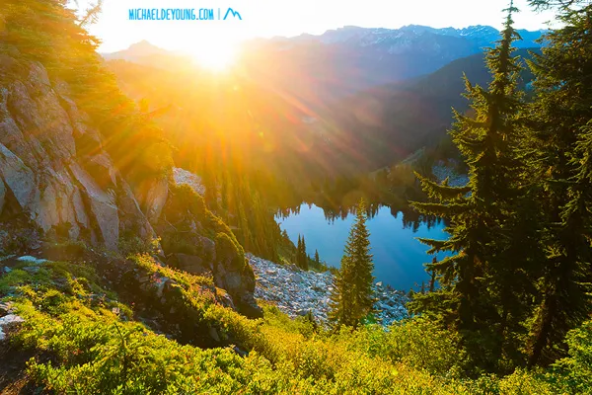What mountain range is visible in the background?
Using the image as a reference, give an elaborate response to the question.

The caption describes the background of the photograph as showcasing the mist-covered peaks of the Cascades, bathed in the warm hues of dawn, which indicates that the mountain range visible in the background is the Cascades.